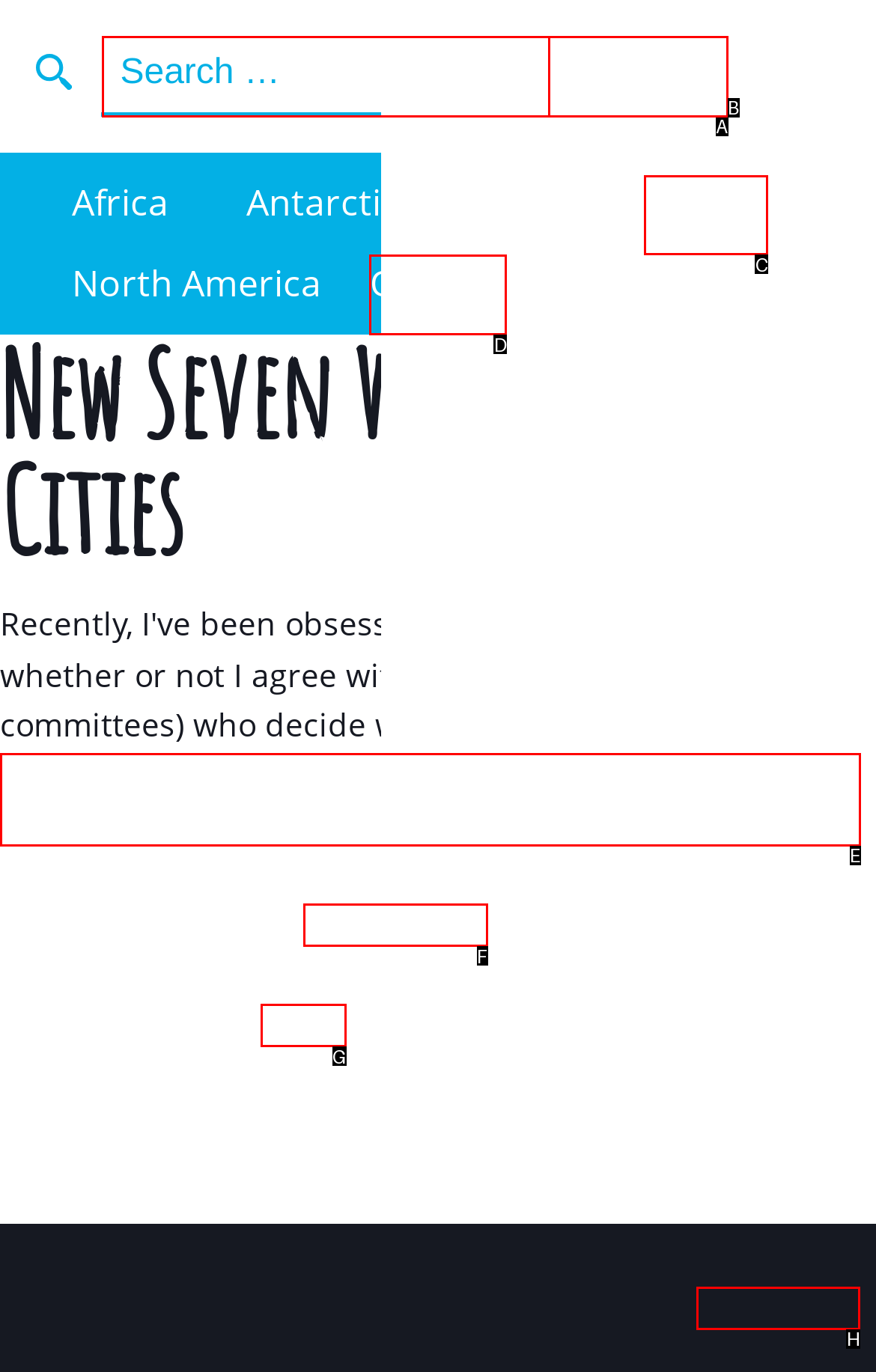Select the letter of the UI element you need to click on to fulfill this task: Visit Cape Town. Write down the letter only.

H